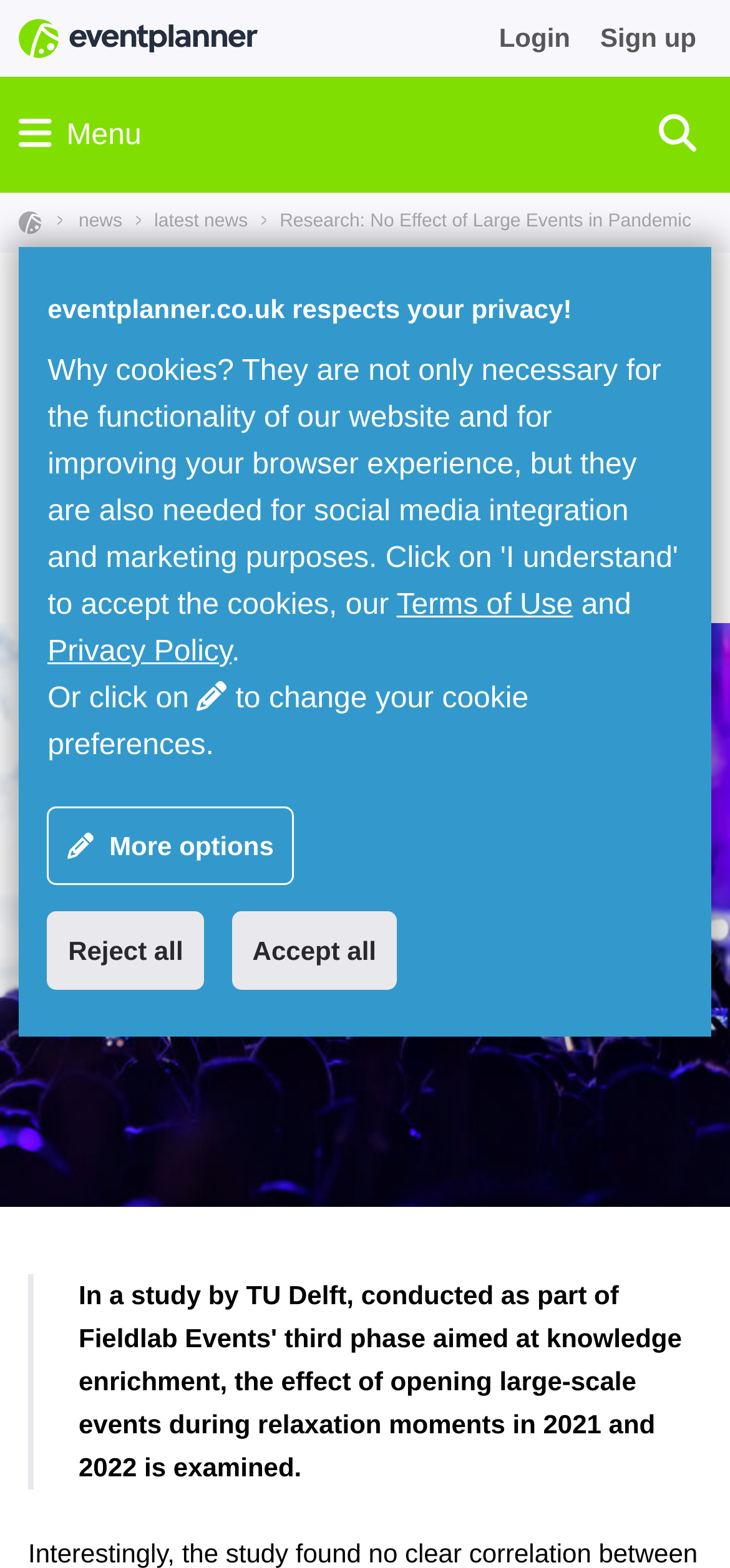Can you give a comprehensive explanation to the question given the content of the image?
How many links are there in the menu?

I counted the number of links in the menu by looking at the link elements '> news', '> latest news', and '> Research: No Effect of Large Events in Pandemic' which are all located under the link element 'Menu'.